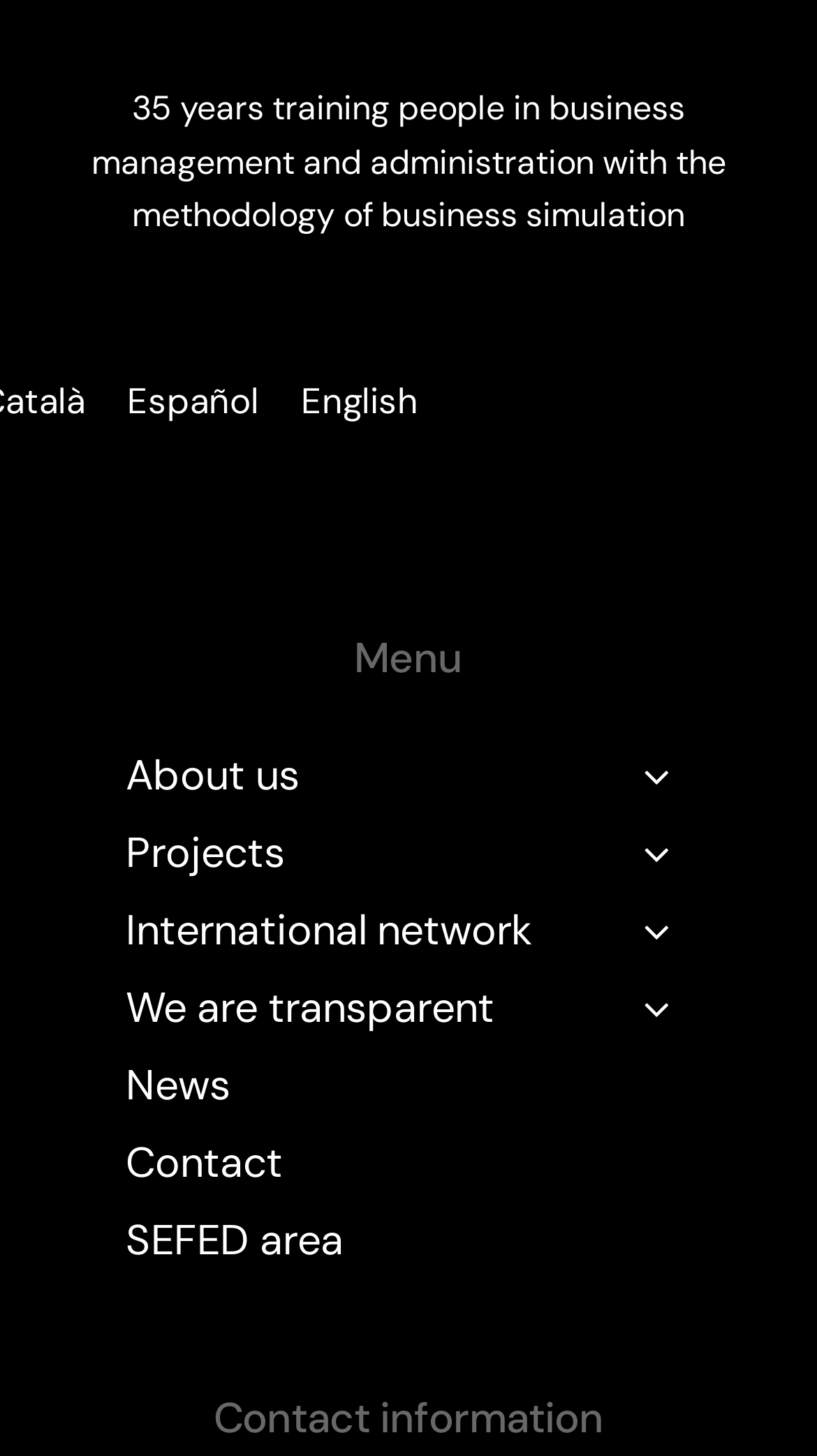Look at the image and write a detailed answer to the question: 
What is the last menu item?

After examining the navigation menu, I found that the last menu item is 'SEFED area', which is a link located at the bottom of the menu.